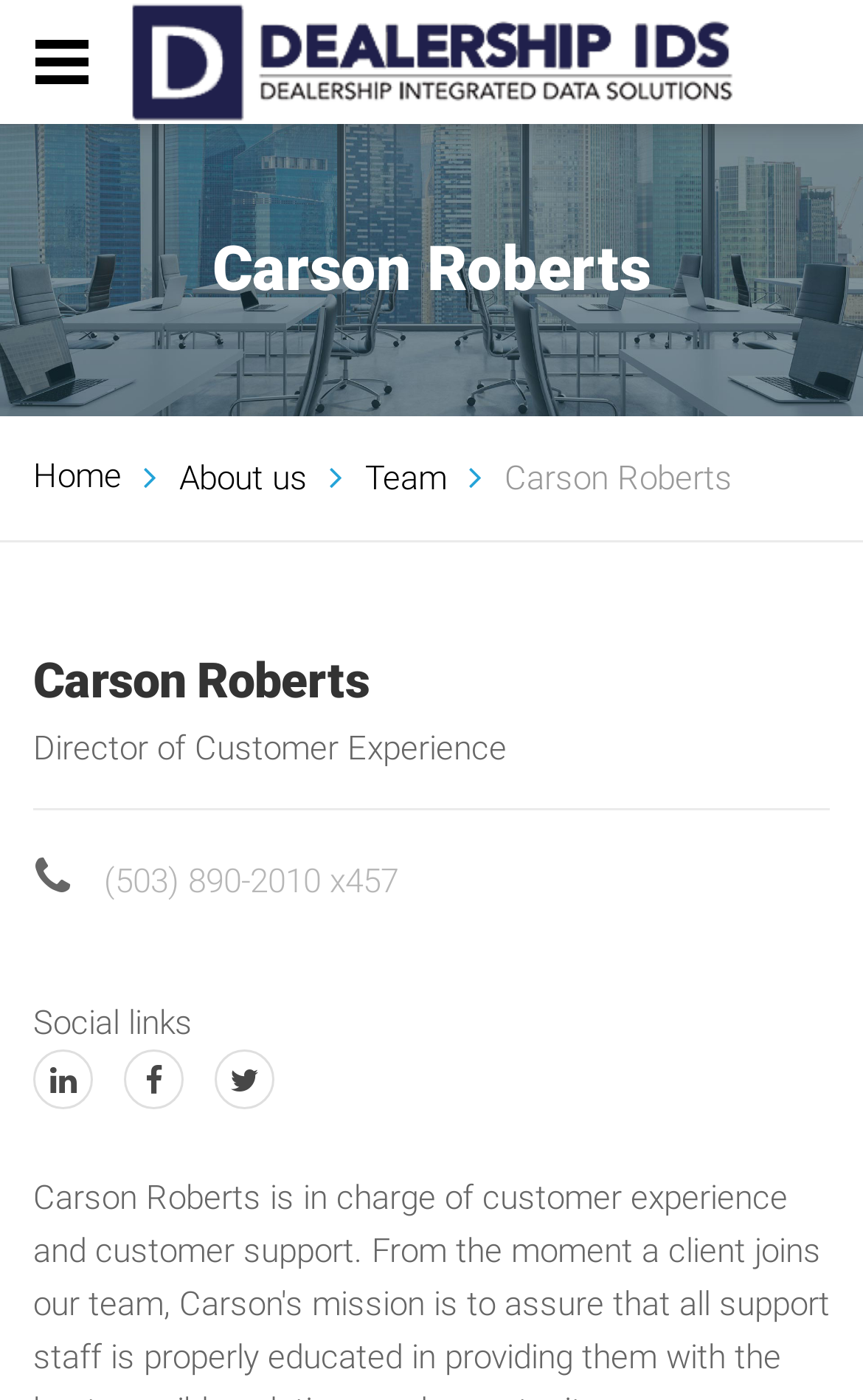Please provide a comprehensive answer to the question below using the information from the image: What is the phone number of Carson Roberts?

The phone number of Carson Roberts can be found in the link element with the text '(503) 890-2010 x457'. This is likely the contact number for Carson Roberts.